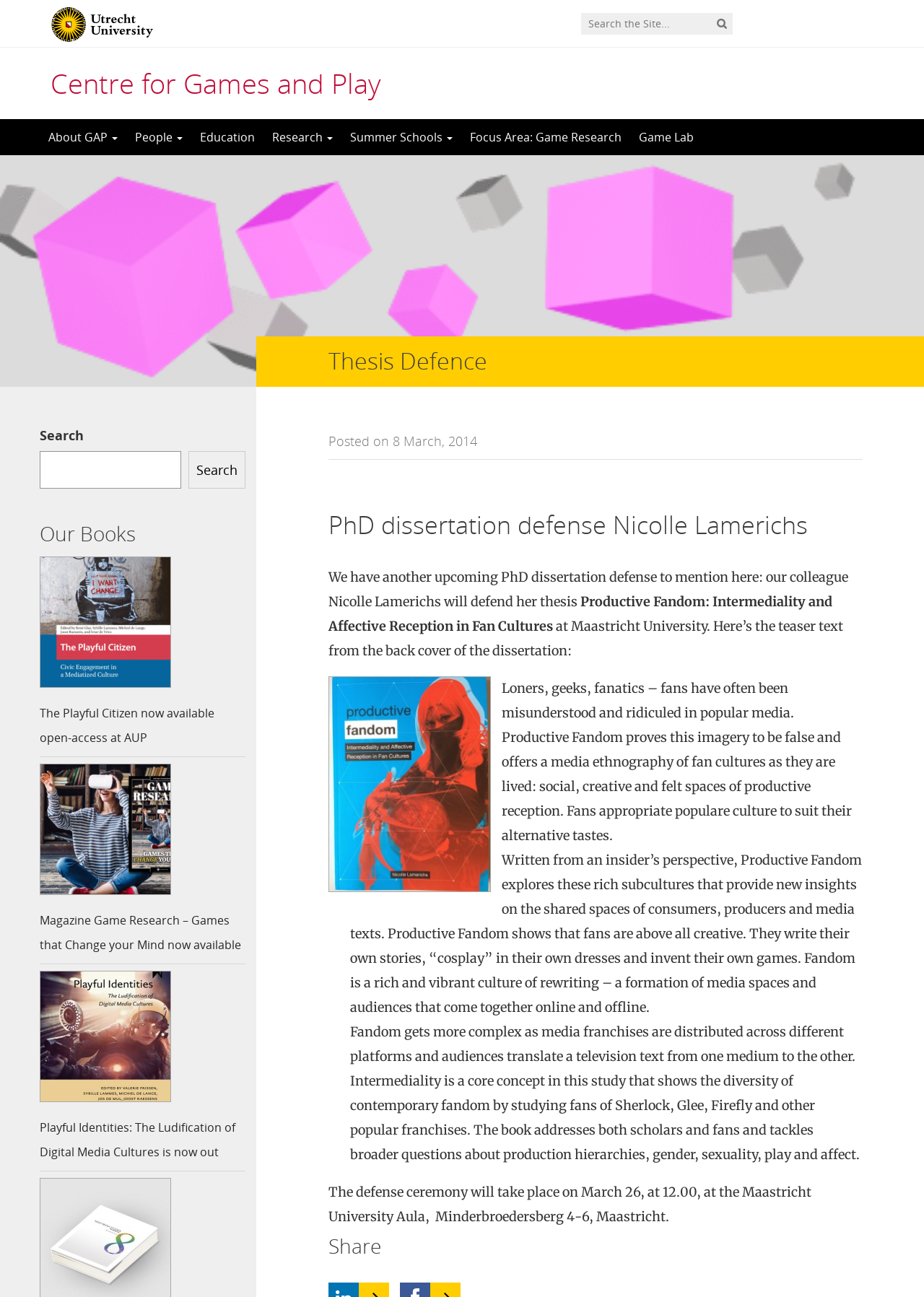Pinpoint the bounding box coordinates of the area that must be clicked to complete this instruction: "Click on the logo of Utrecht University".

[0.055, 0.011, 0.195, 0.024]